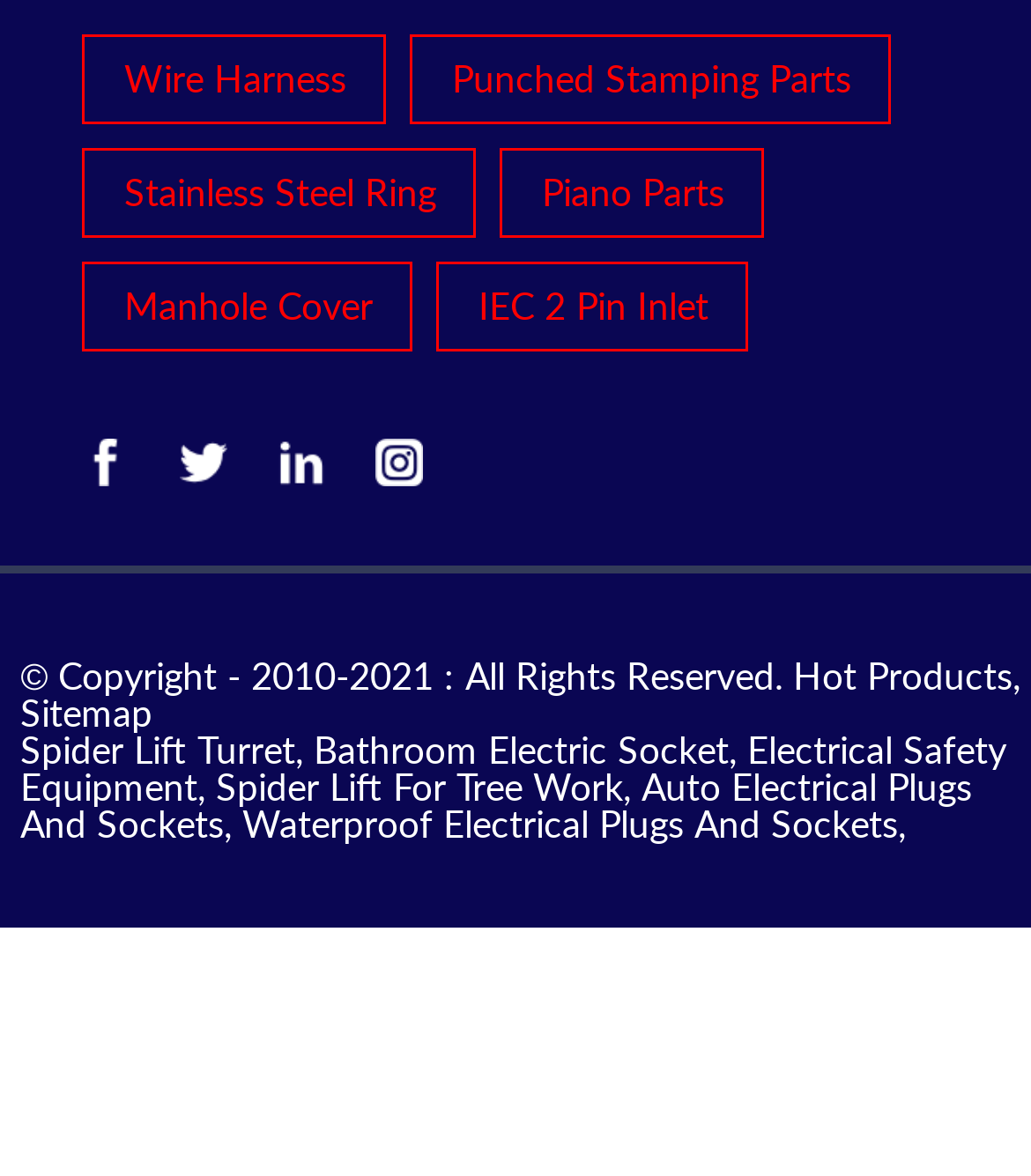How many product links are there in the second row?
Look at the image and answer with only one word or phrase.

4